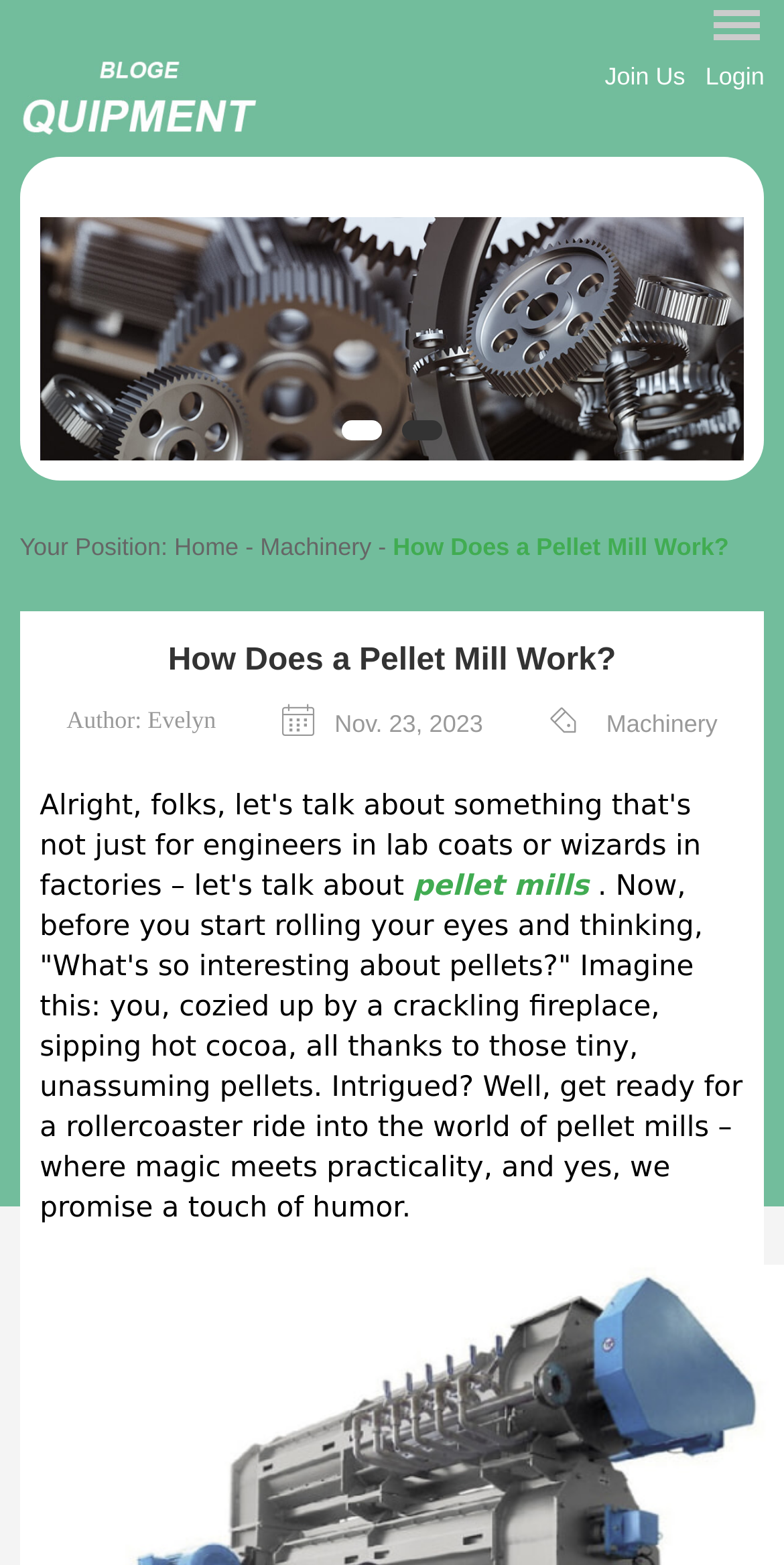Reply to the question with a single word or phrase:
What is the topic of the article?

pellet mills